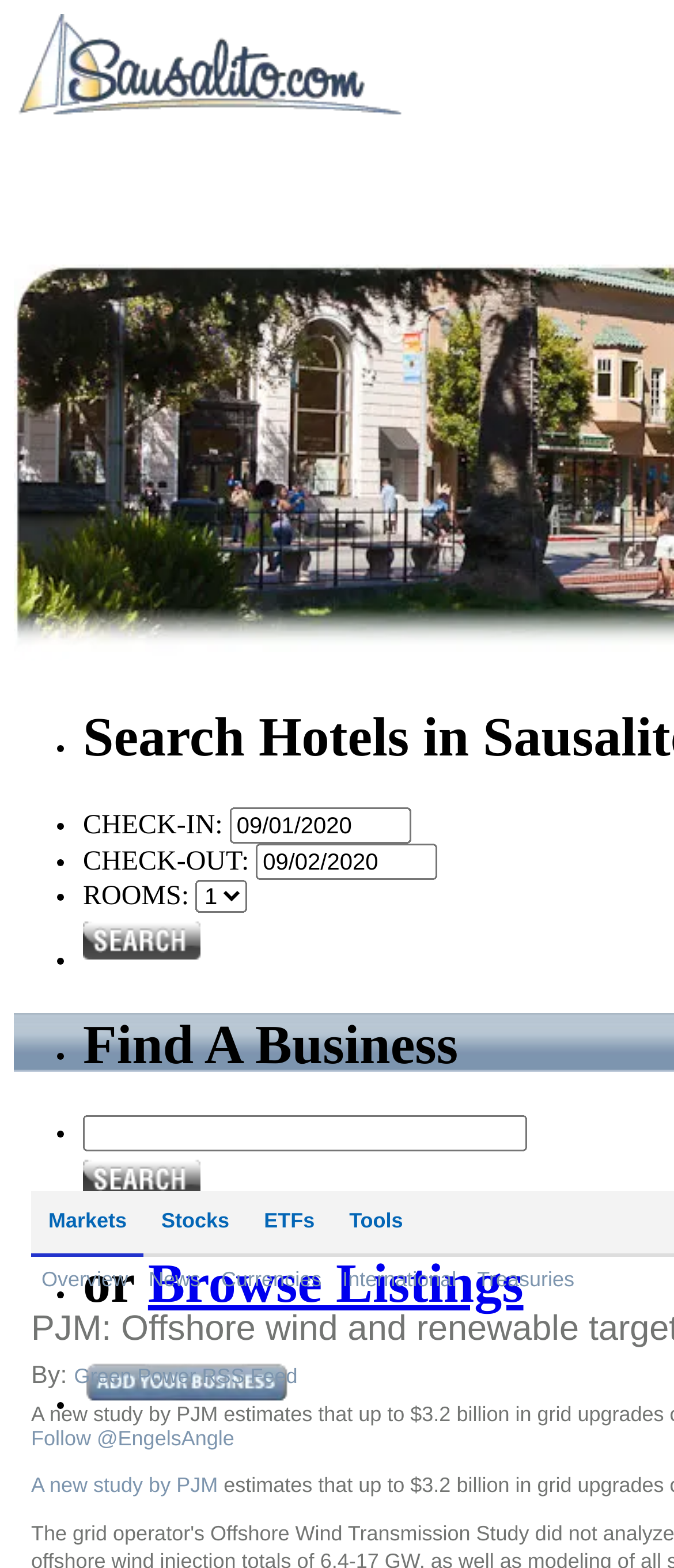Find the bounding box coordinates of the area that needs to be clicked in order to achieve the following instruction: "Enter business name". The coordinates should be specified as four float numbers between 0 and 1, i.e., [left, top, right, bottom].

[0.123, 0.711, 0.782, 0.734]